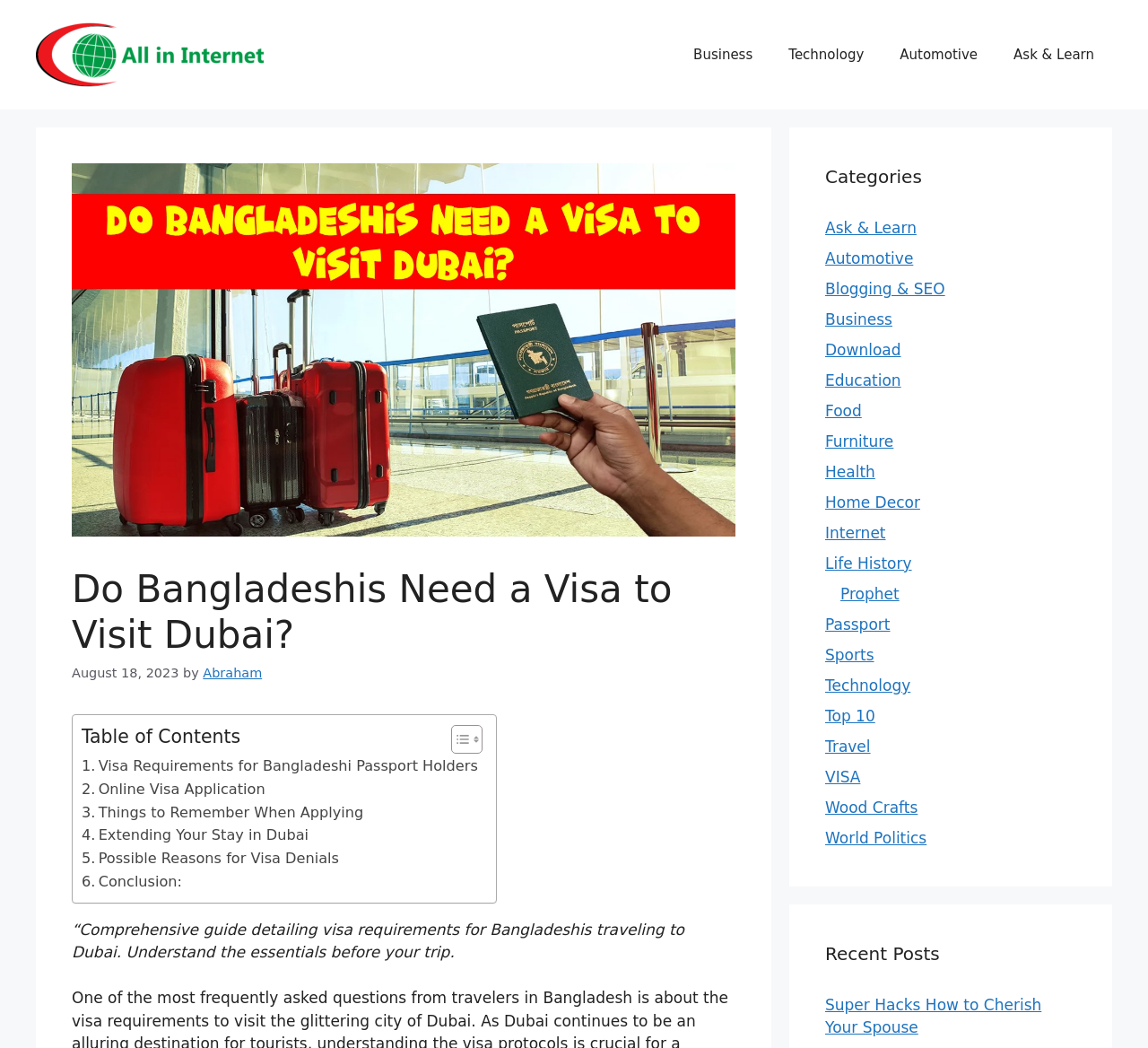Identify the bounding box coordinates of the section to be clicked to complete the task described by the following instruction: "Navigate to the 'Business' category". The coordinates should be four float numbers between 0 and 1, formatted as [left, top, right, bottom].

[0.588, 0.027, 0.671, 0.078]